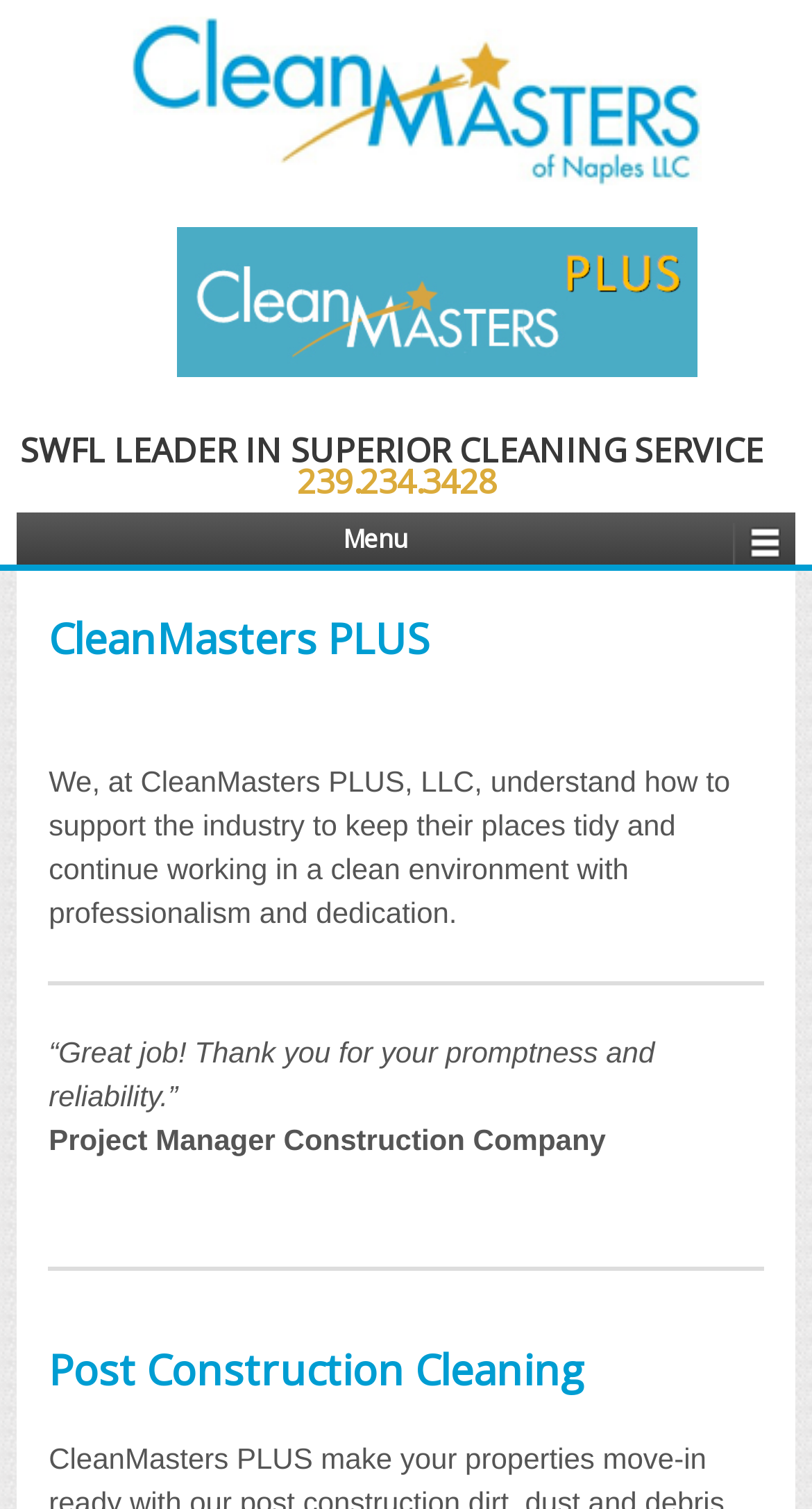Extract the bounding box for the UI element that matches this description: "alt="CleanMasters of Naples, LLC."".

[0.162, 0.054, 0.864, 0.076]